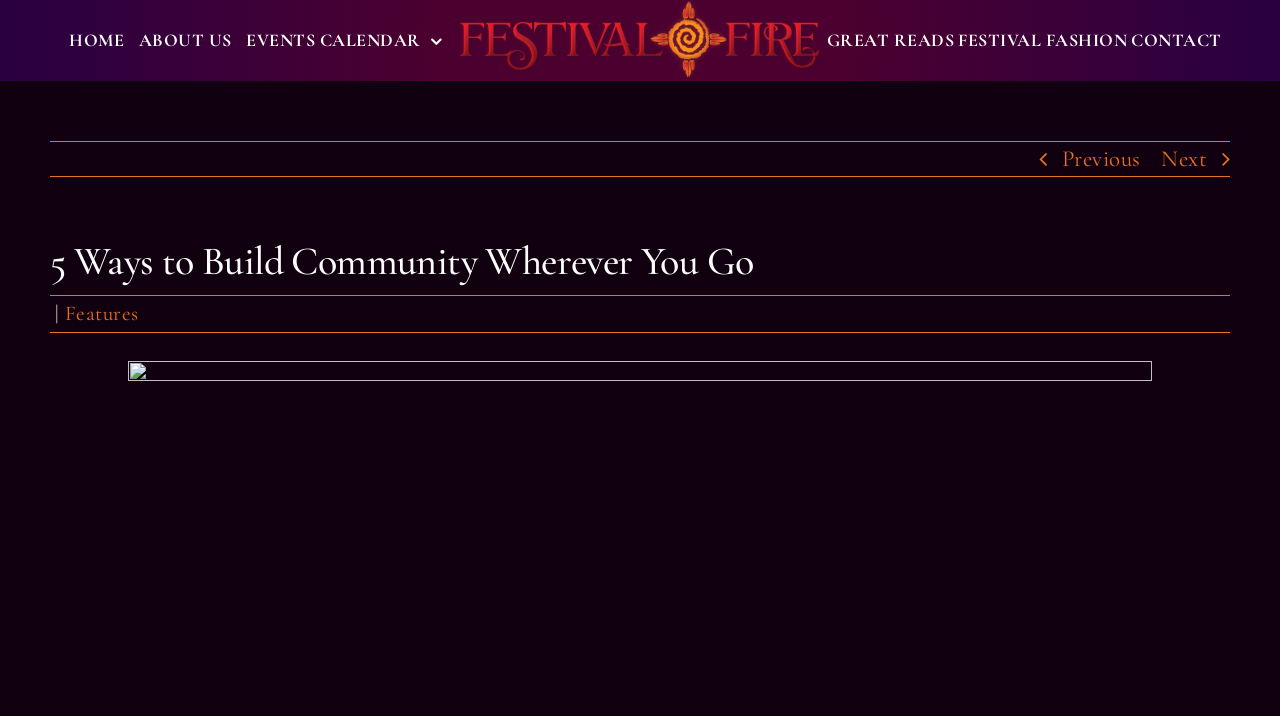Please determine the bounding box coordinates of the area that needs to be clicked to complete this task: 'go to next page'. The coordinates must be four float numbers between 0 and 1, formatted as [left, top, right, bottom].

[0.907, 0.199, 0.943, 0.246]